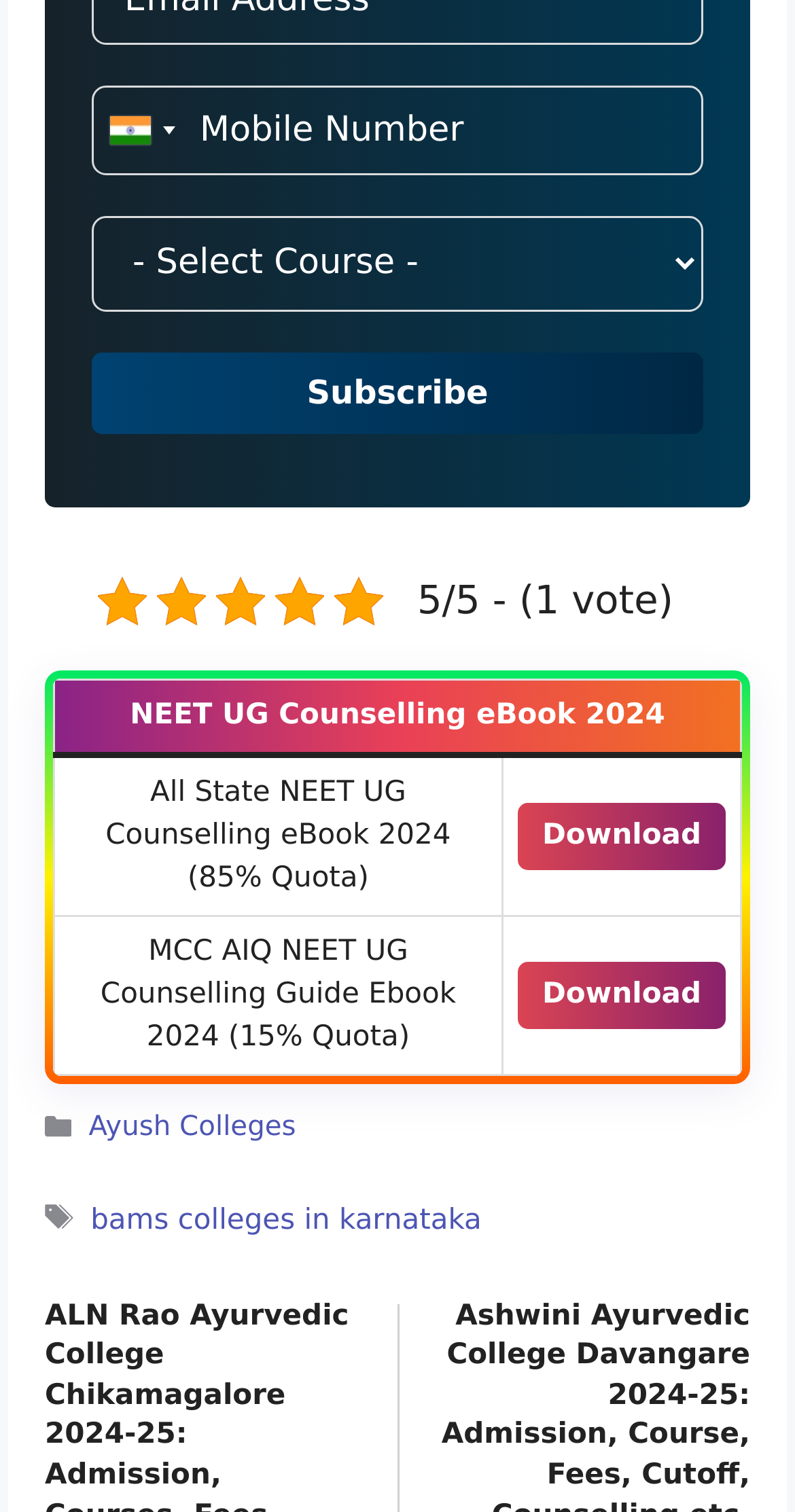Identify the bounding box coordinates for the UI element described as follows: "Ayush Colleges". Ensure the coordinates are four float numbers between 0 and 1, formatted as [left, top, right, bottom].

[0.112, 0.736, 0.372, 0.756]